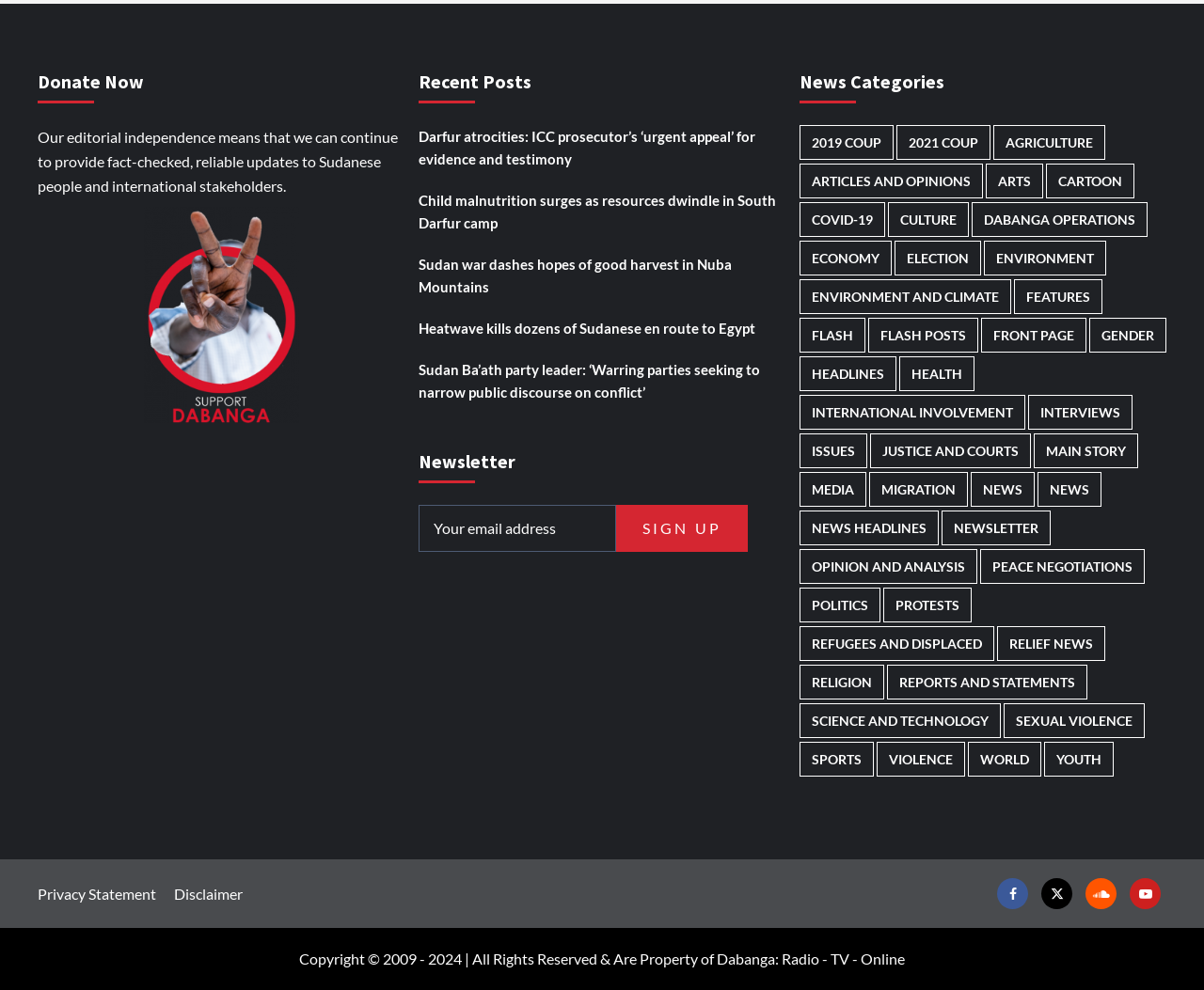Indicate the bounding box coordinates of the clickable region to achieve the following instruction: "View the latest headlines."

[0.664, 0.36, 0.745, 0.396]